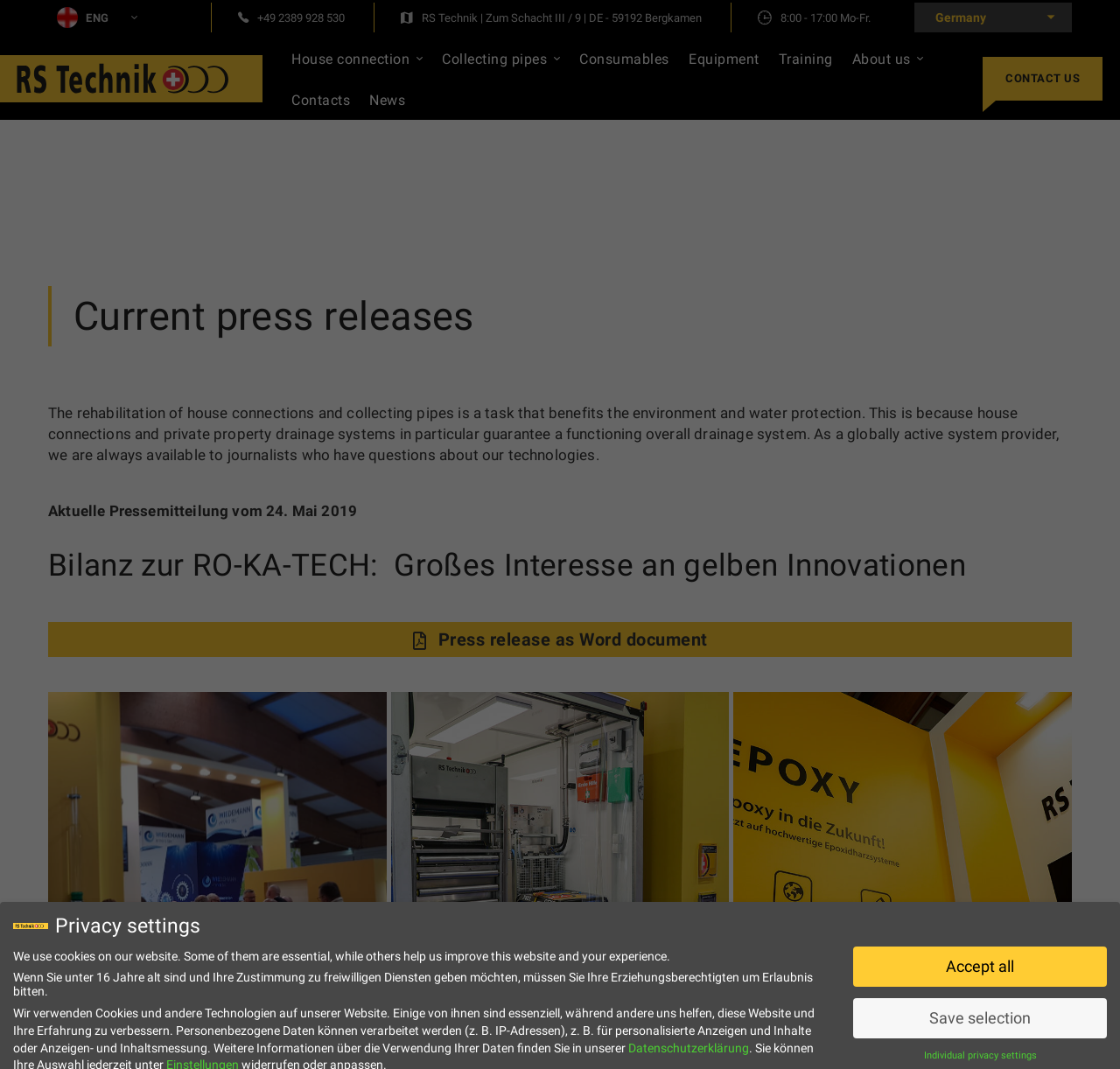What is the phone number of RS Technik AG?
Give a detailed response to the question by analyzing the screenshot.

The phone number of RS Technik AG can be found on the top right side of the webpage, which is '+49 2389 928 530'.